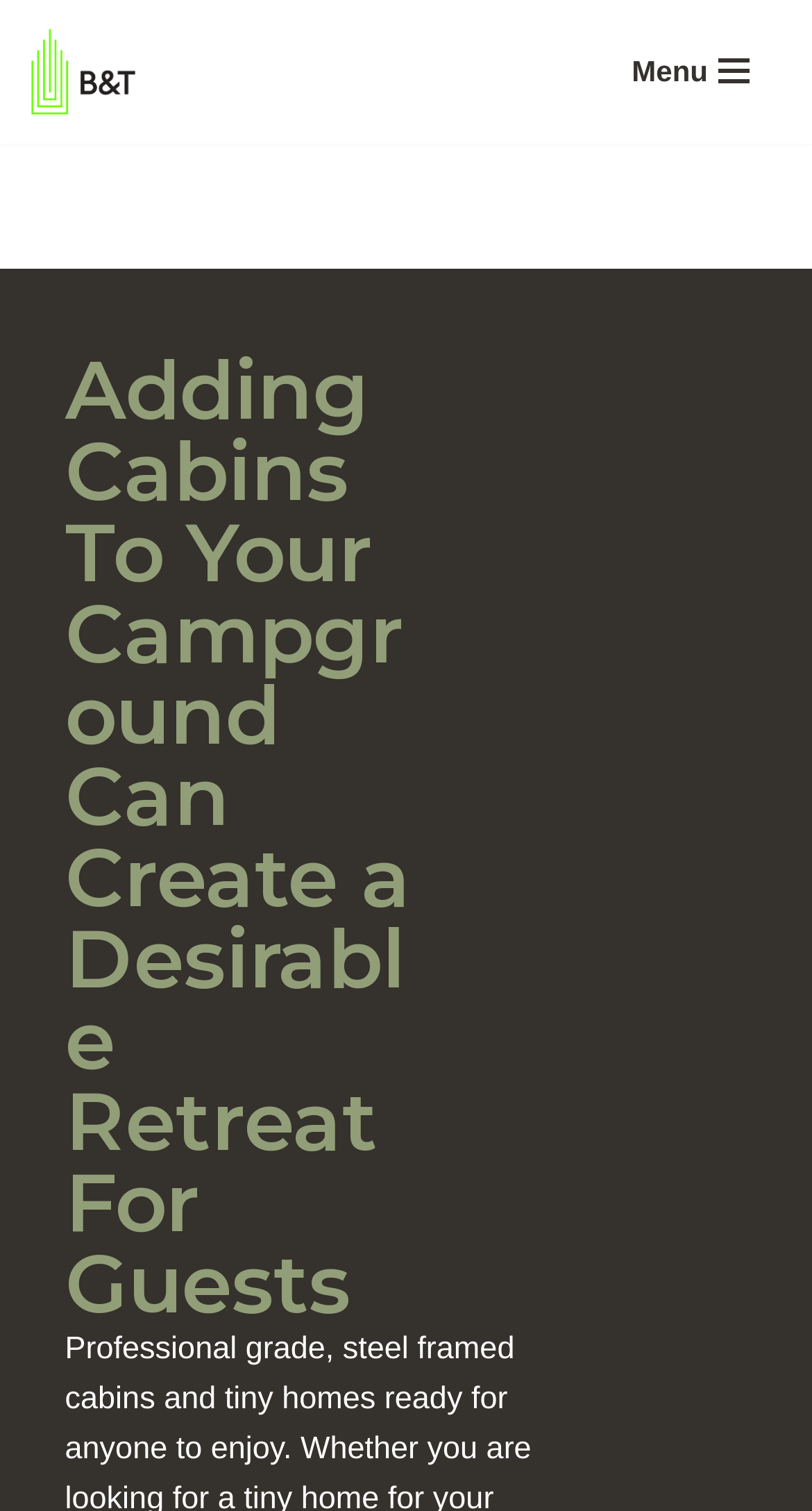Calculate the bounding box coordinates of the UI element given the description: "alt="logo"".

None